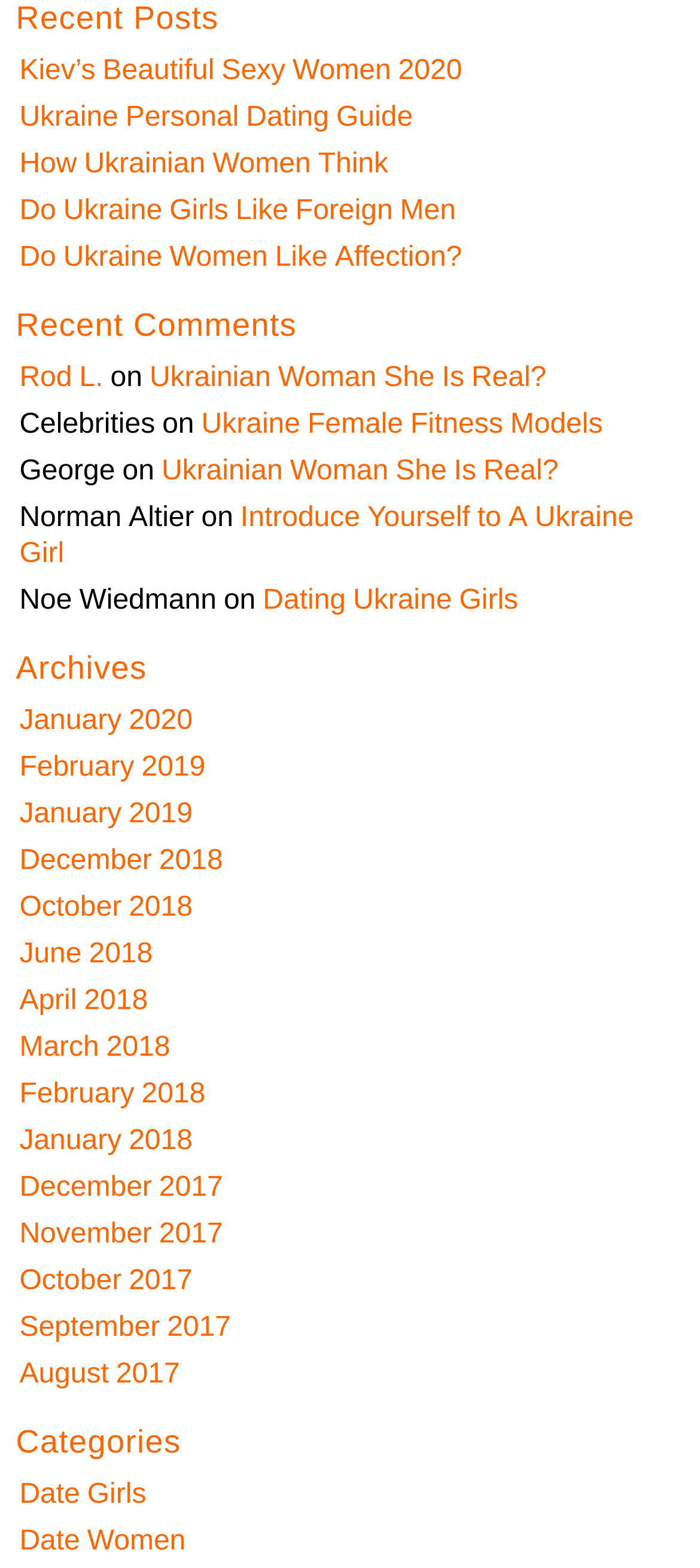Locate the UI element described by Dating Ukraine Girls and provide its bounding box coordinates. Use the format (top-left x, top-left y, bottom-right x, bottom-right y) with all values as floating point numbers between 0 and 1.

[0.375, 0.371, 0.74, 0.392]